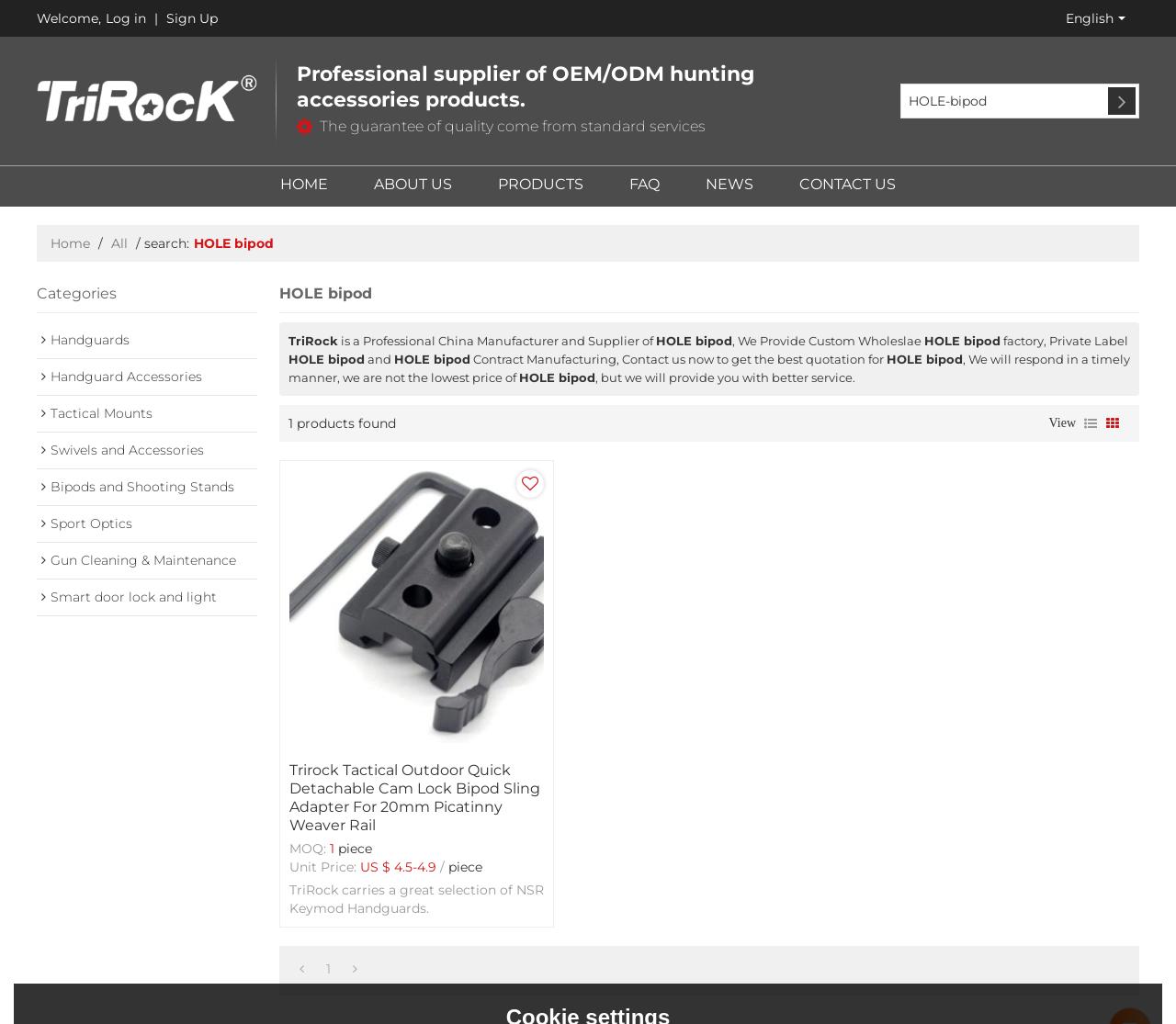For the element described, predict the bounding box coordinates as (top-left x, top-left y, bottom-right x, bottom-right y). All values should be between 0 and 1. Element description: Smart door lock and light

[0.031, 0.566, 0.219, 0.601]